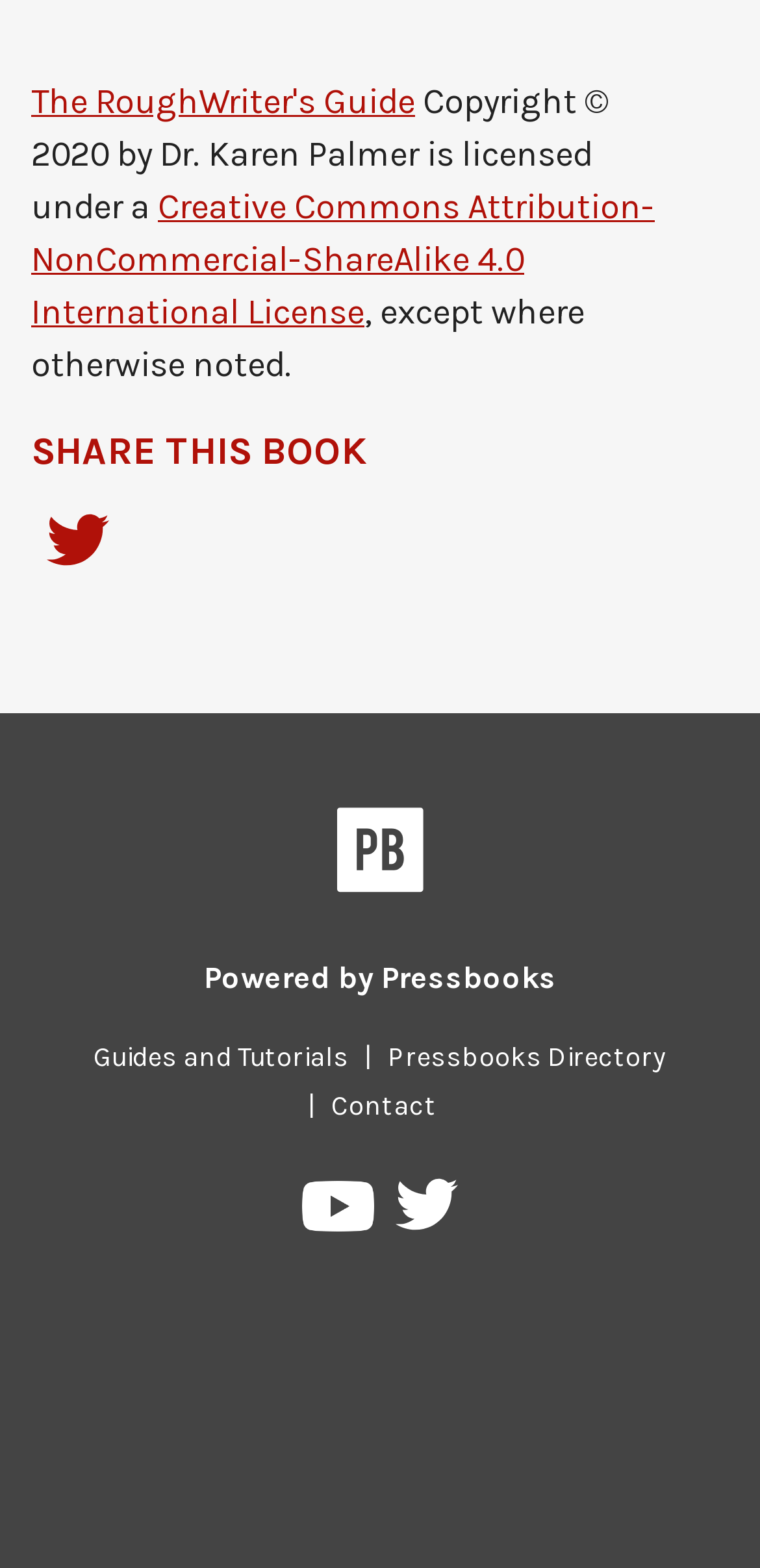Specify the bounding box coordinates of the region I need to click to perform the following instruction: "Share on Twitter". The coordinates must be four float numbers in the range of 0 to 1, i.e., [left, top, right, bottom].

[0.041, 0.327, 0.164, 0.375]